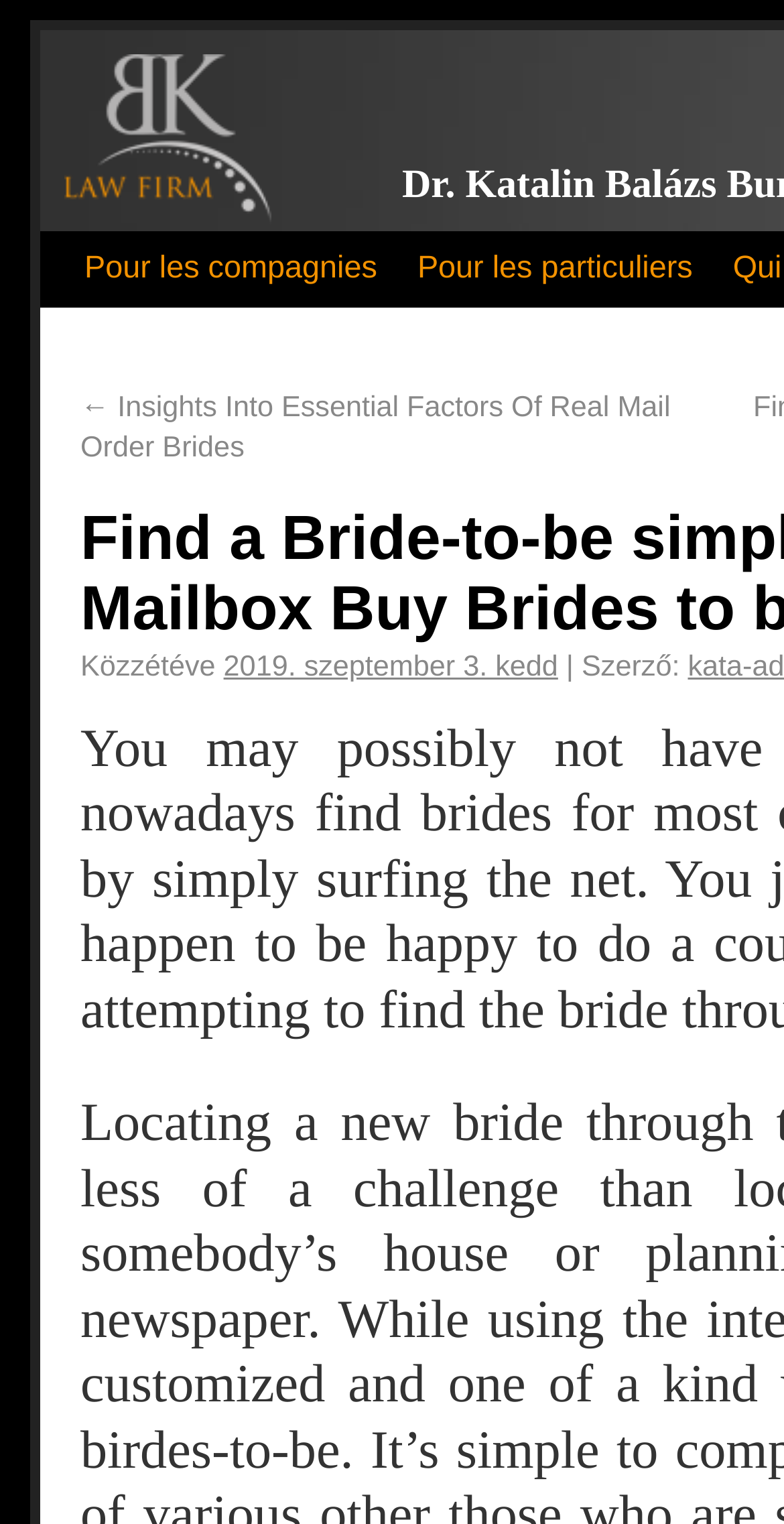Extract the bounding box of the UI element described as: "2019. szeptember 3. kedd".

[0.285, 0.477, 0.712, 0.498]